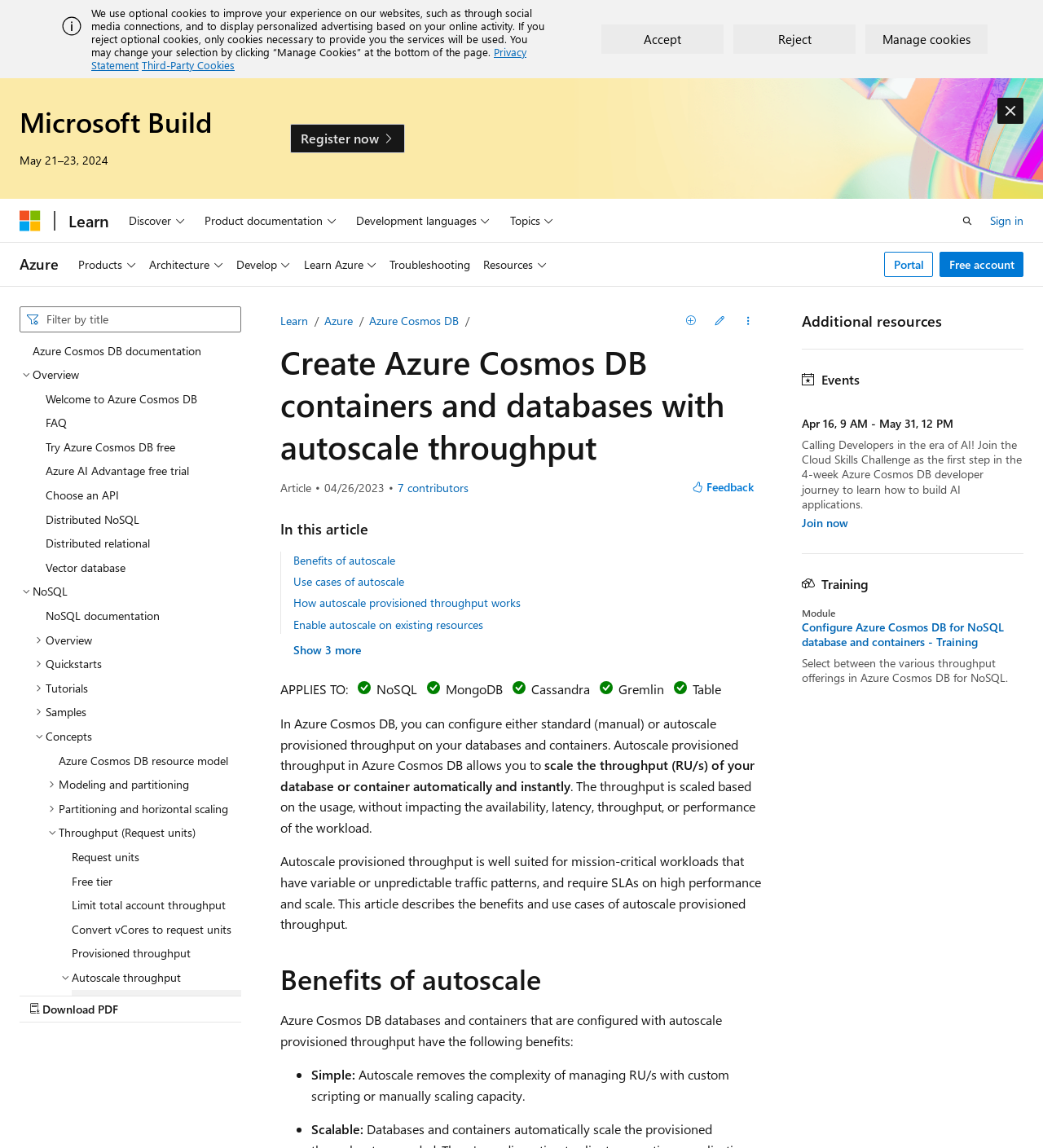What is the purpose of the 'Autoscale throughput' feature?
Answer the question with as much detail as you can, using the image as a reference.

The purpose of the 'Autoscale throughput' feature can be inferred from the webpage as it is mentioned under the 'Partitioning and horizontal scaling' section, and it is expanded to show more information about autoscaling, indicating that it is a feature that allows for automatic scaling of throughput.